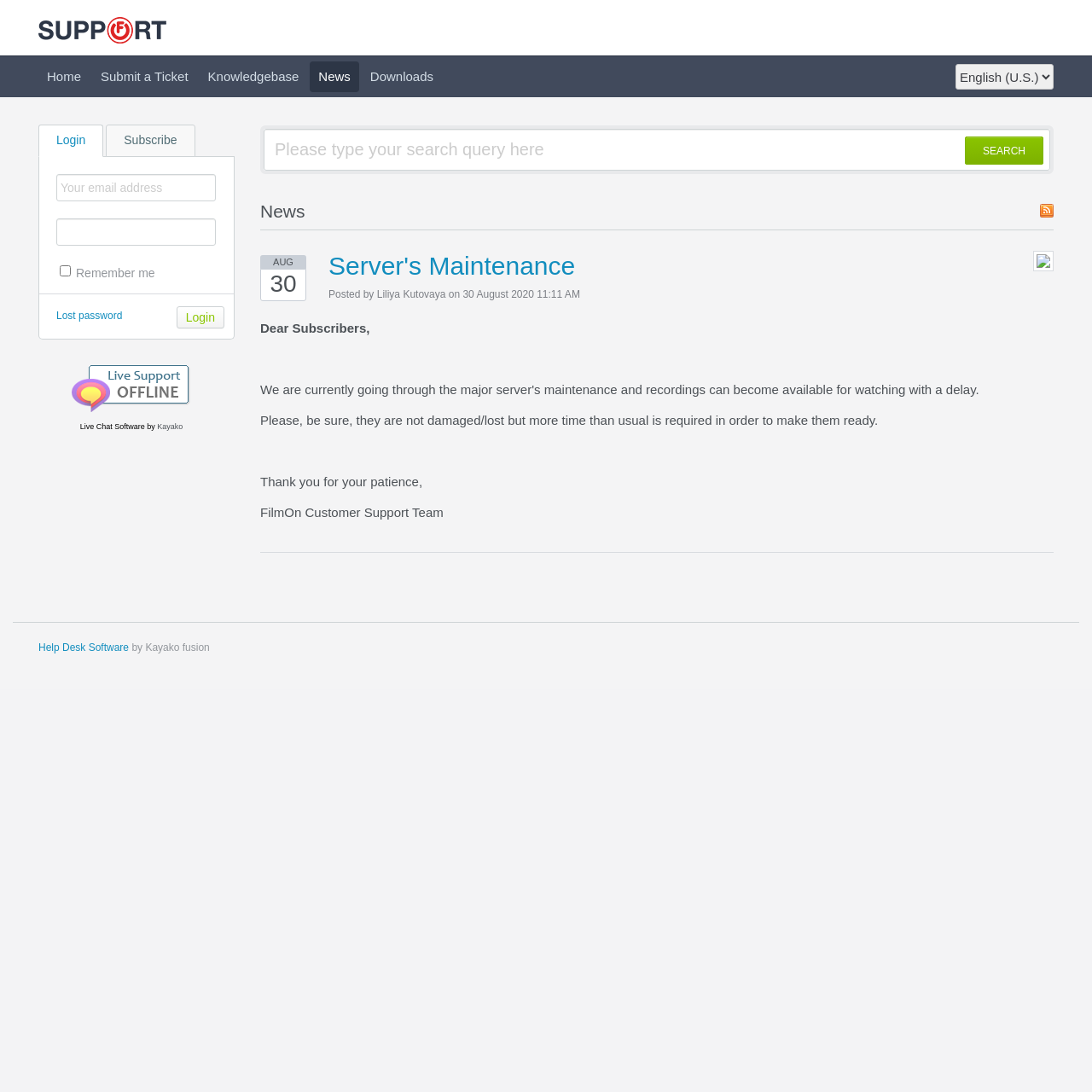Please answer the following question using a single word or phrase: 
What is the software used for the Live Chat?

Kayako